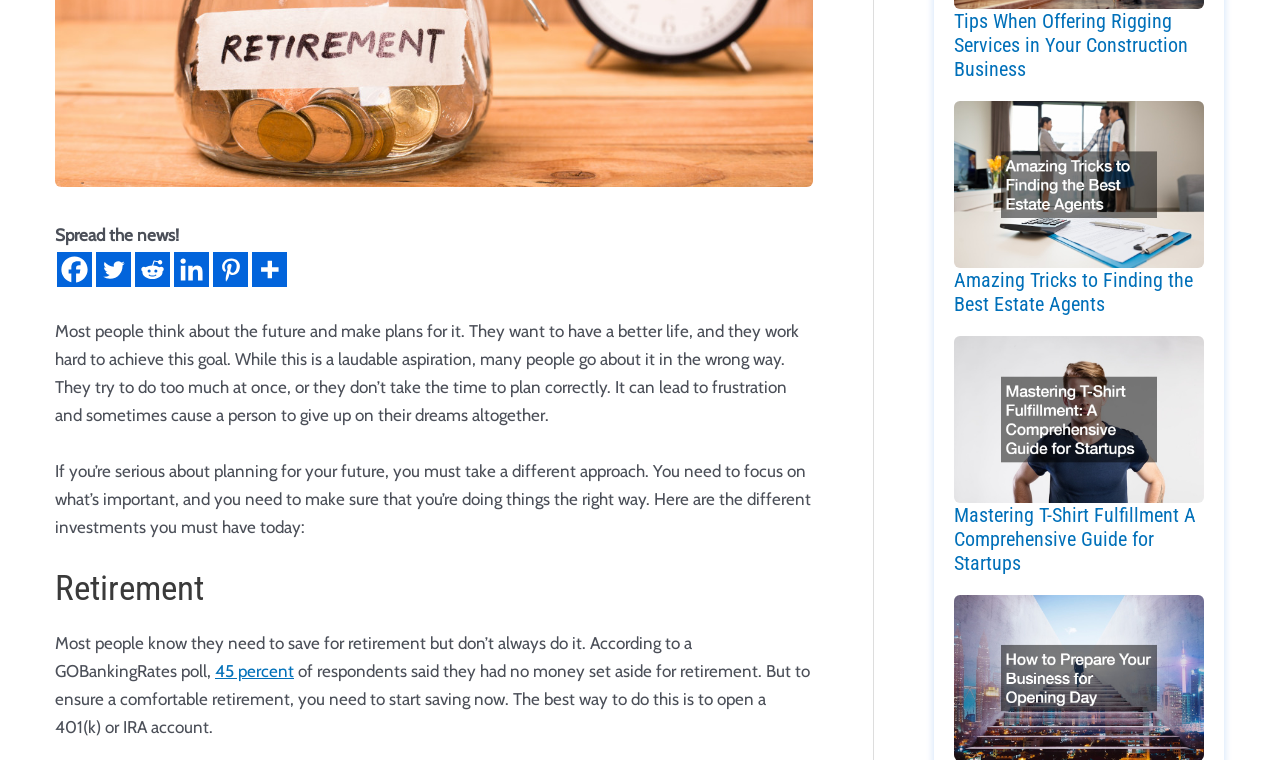Using the element description 45 percent, predict the bounding box coordinates for the UI element. Provide the coordinates in (top-left x, top-left y, bottom-right x, bottom-right y) format with values ranging from 0 to 1.

[0.168, 0.87, 0.23, 0.896]